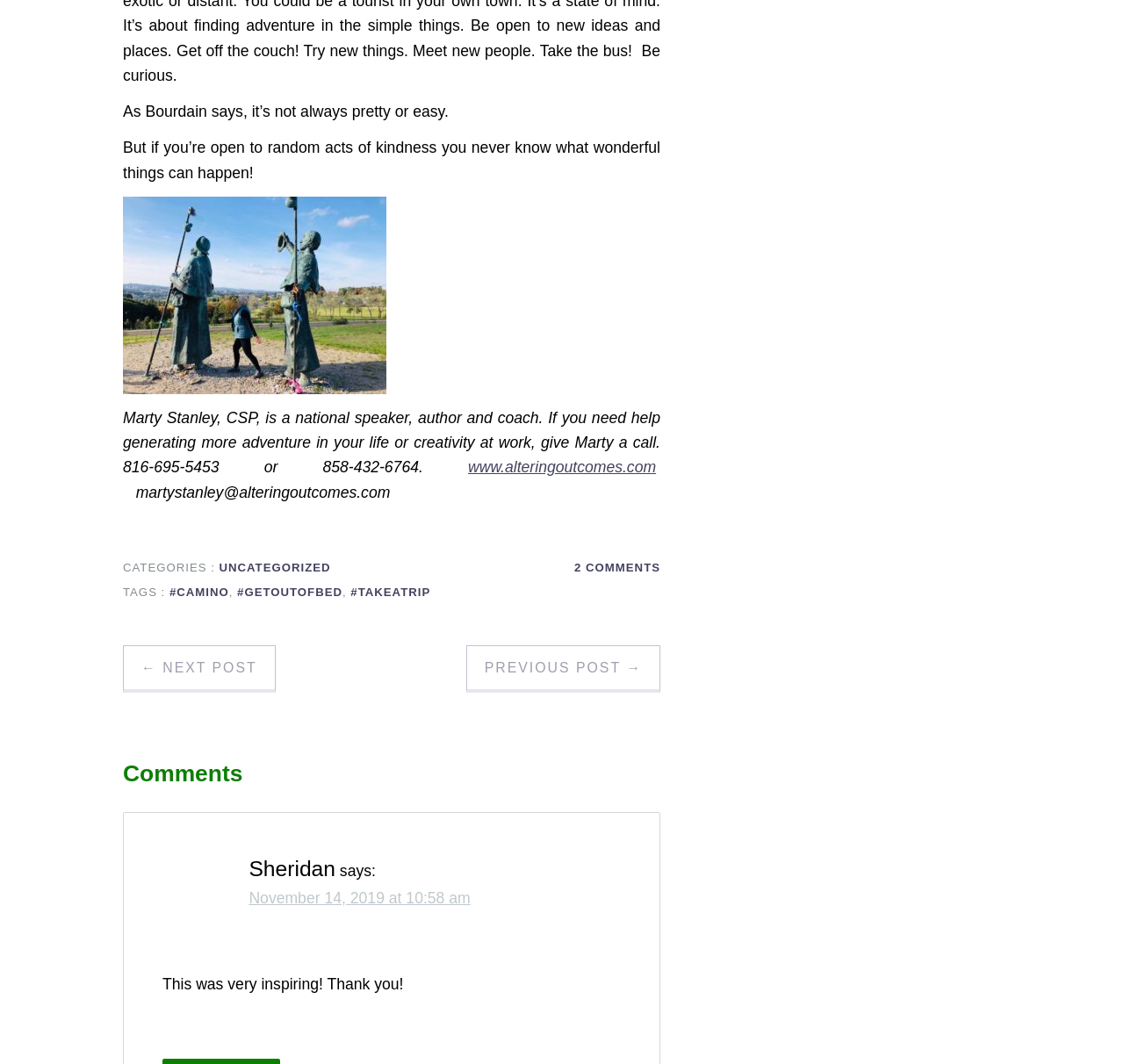Based on the element description, predict the bounding box coordinates (top-left x, top-left y, bottom-right x, bottom-right y) for the UI element in the screenshot: 2 Comments

[0.511, 0.527, 0.588, 0.54]